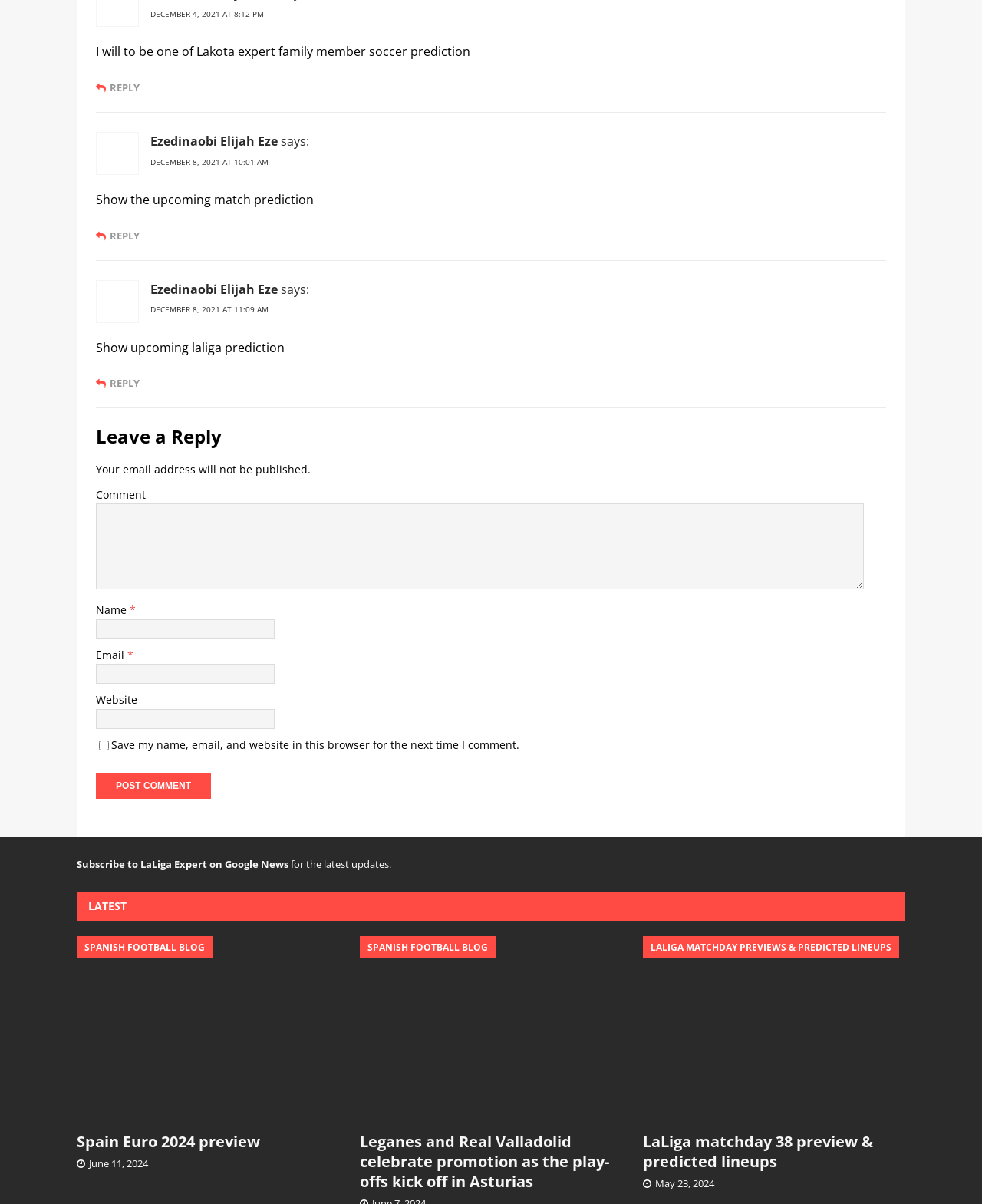Based on the element description "#rails", predict the bounding box coordinates of the UI element.

None